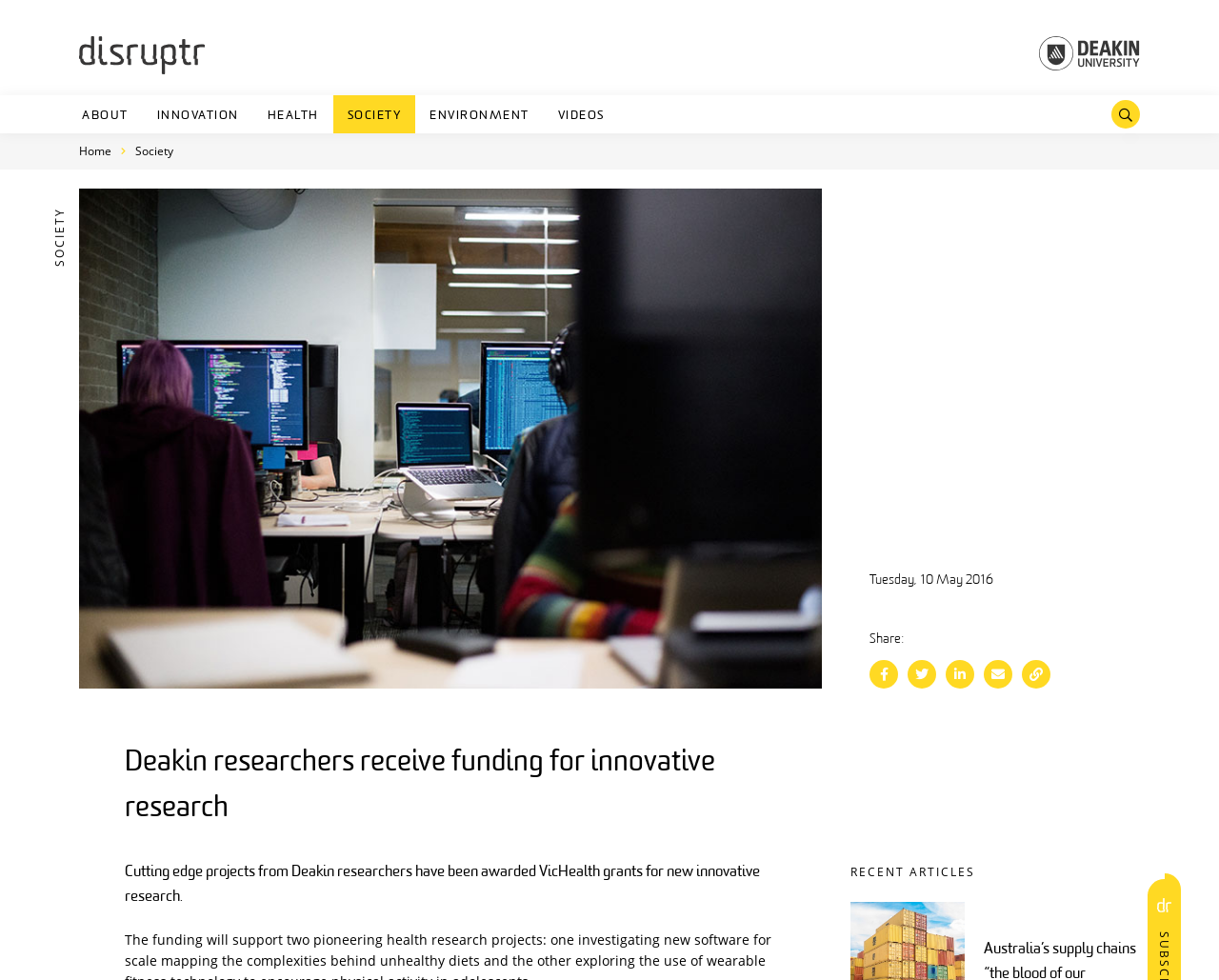Describe in detail what you see on the webpage.

The webpage appears to be a news article or blog post from Deakin University, with a focus on innovative research projects. At the top of the page, there is a navigation menu with links to various sections, including "ABOUT", "INNOVATION", "HEALTH", "SOCIETY", "ENVIRONMENT", and "VIDEOS". Below the navigation menu, there is a search bar with a button to the right.

The main content of the page is divided into two sections. On the left, there is a sidebar with links to related articles or categories, including "Home" and "Society". Below these links, there is a date and time stamp, indicating when the article was published.

On the right side of the page, there is a heading that reads "Deakin researchers receive funding for innovative research". Below the heading, there is a brief summary of the article, which states that Deakin researchers have been awarded VicHealth grants for new innovative research projects. 

There are several images scattered throughout the page, but their content is not specified. There are also several links to other articles or pages, including a section labeled "RECENT ARTICLES" at the bottom of the page. Overall, the page appears to be a news article or blog post highlighting the achievements of Deakin researchers in the field of innovative research.